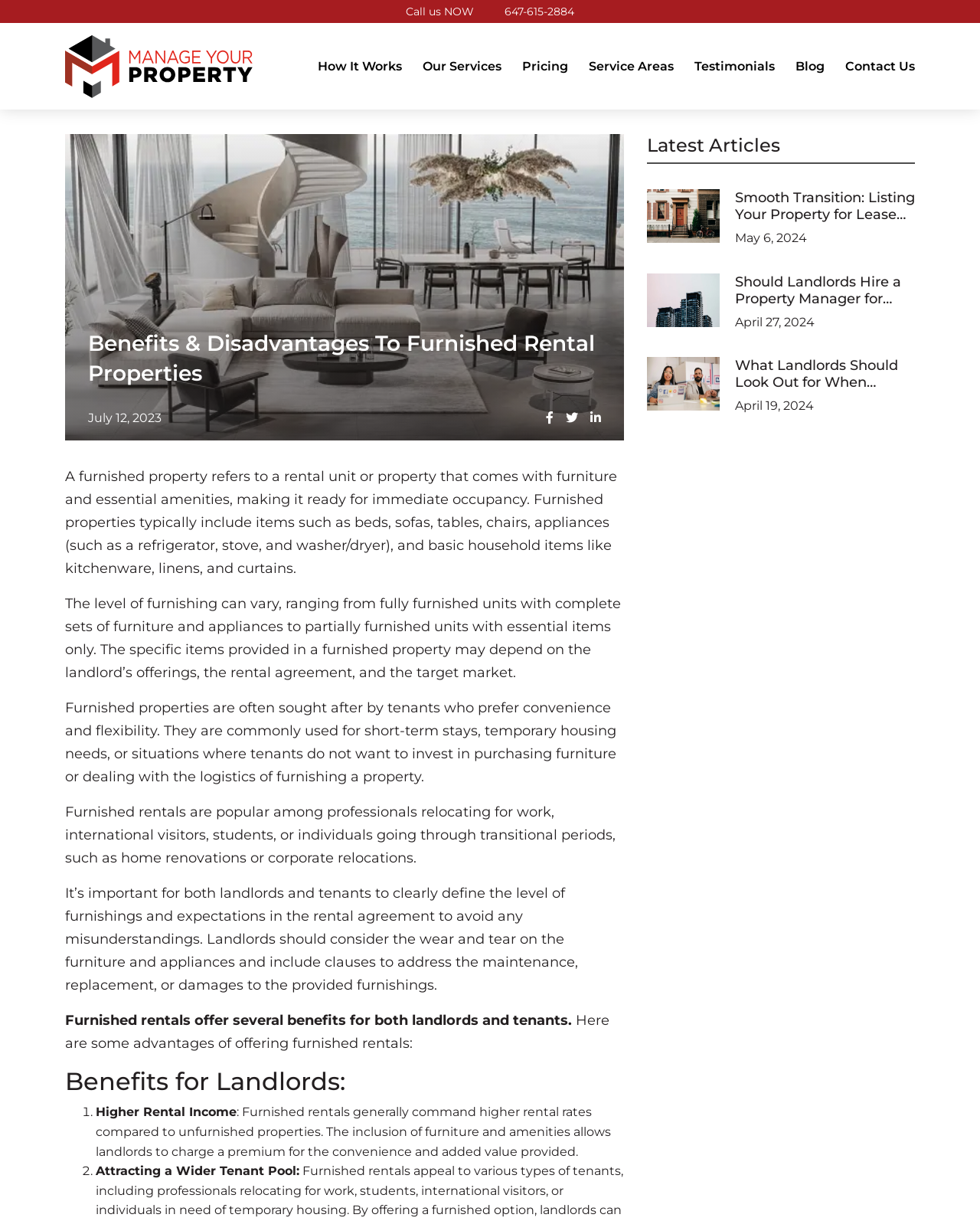What is the benefit of furnished rentals for landlords?
Analyze the image and deliver a detailed answer to the question.

I found the benefit of furnished rentals for landlords by looking at the section 'Benefits for Landlords:', where it lists several advantages, including 'Higher Rental Income', which is the first point mentioned.